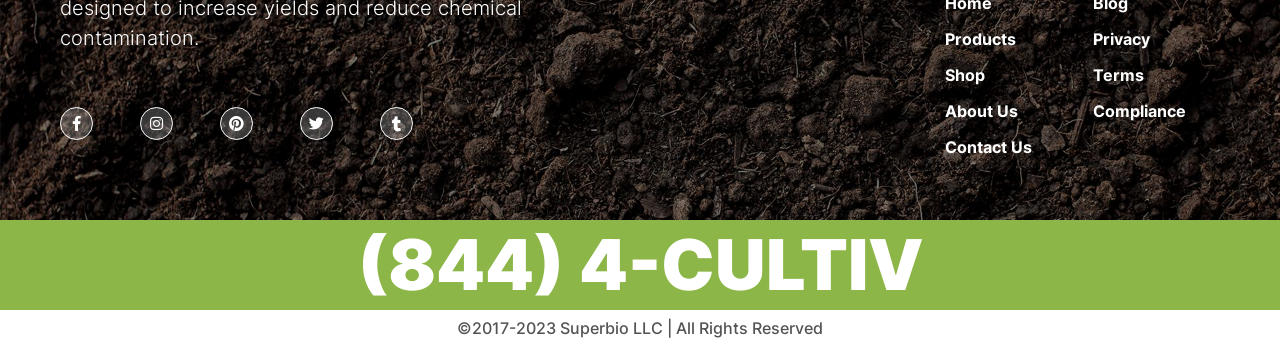Can you find the bounding box coordinates of the area I should click to execute the following instruction: "Call customer service"?

[0.279, 0.642, 0.721, 0.888]